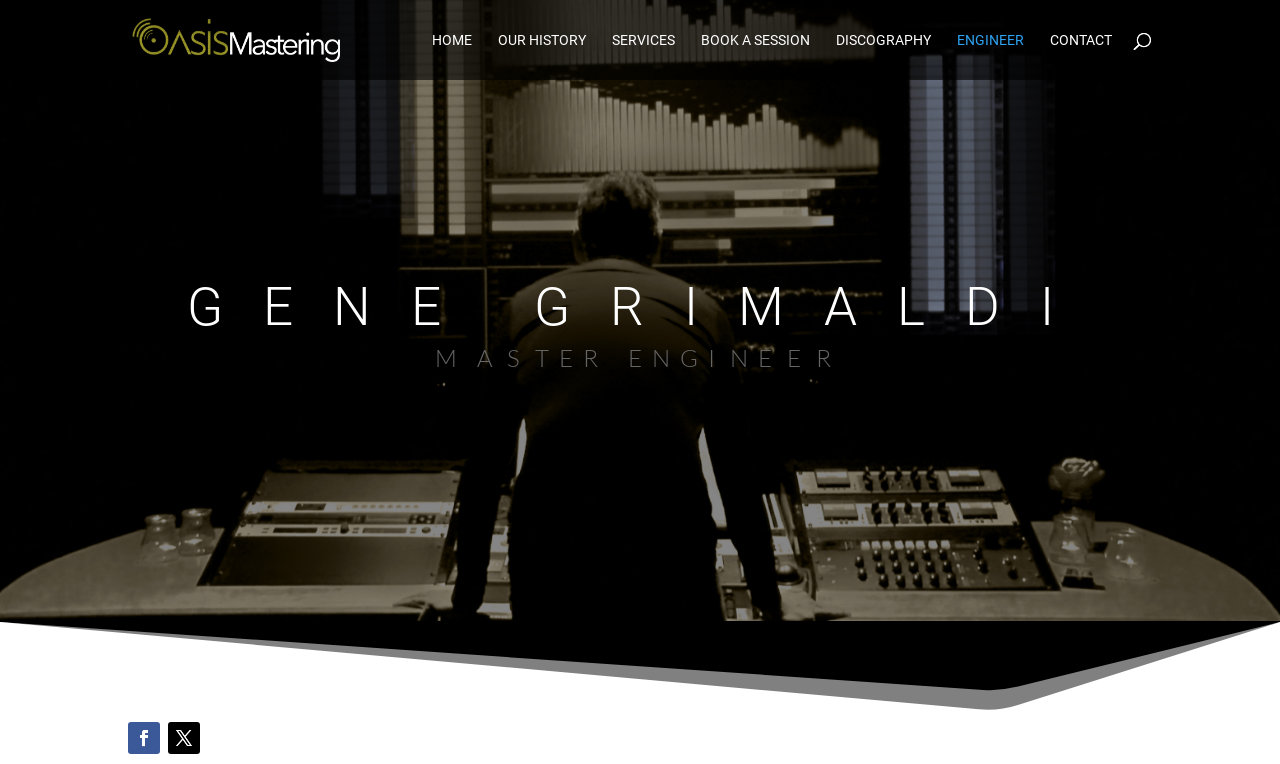Is there a search bar on the webpage?
Carefully analyze the image and provide a thorough answer to the question.

I found a search bar on the webpage, which is indicated by the empty search field with a bounding box coordinate of [0.1, 0.0, 0.9, 0.001]. This suggests that the webpage has a search functionality.